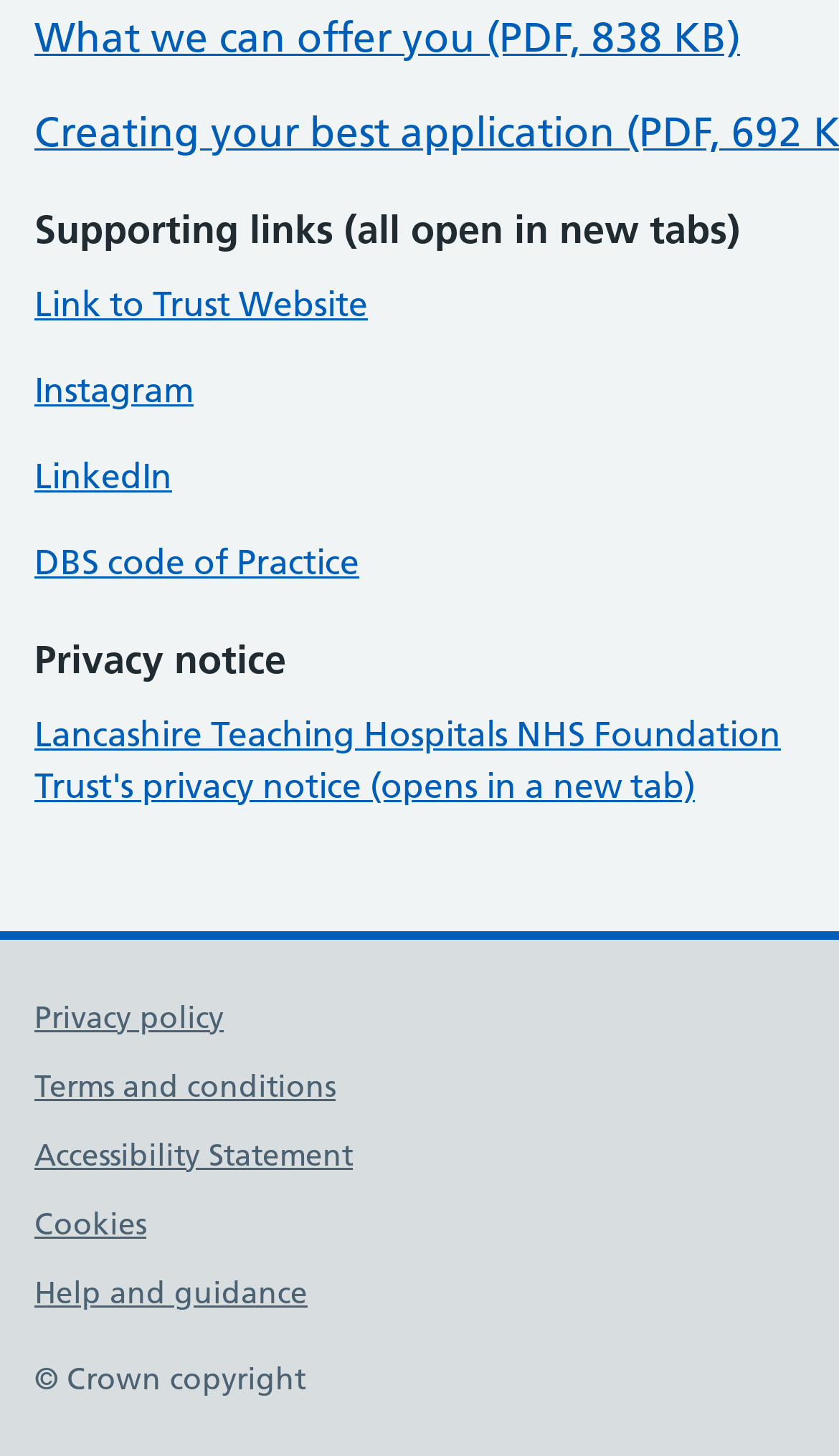Can you find the bounding box coordinates of the area I should click to execute the following instruction: "View Privacy policy"?

[0.041, 0.685, 0.267, 0.712]